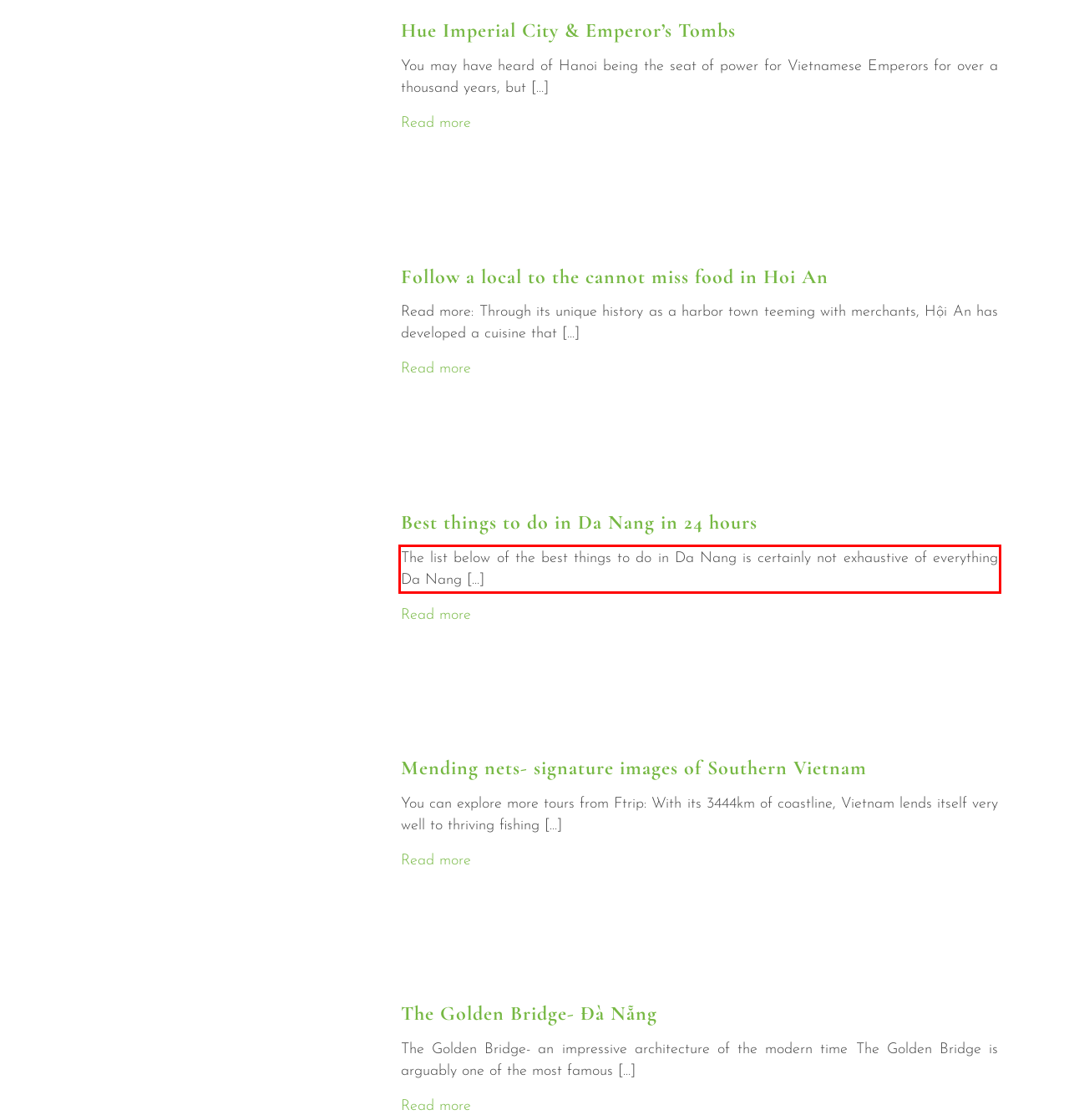Identify the text inside the red bounding box on the provided webpage screenshot by performing OCR.

The list below of the best things to do in Da Nang is certainly not exhaustive of everything Da Nang […]